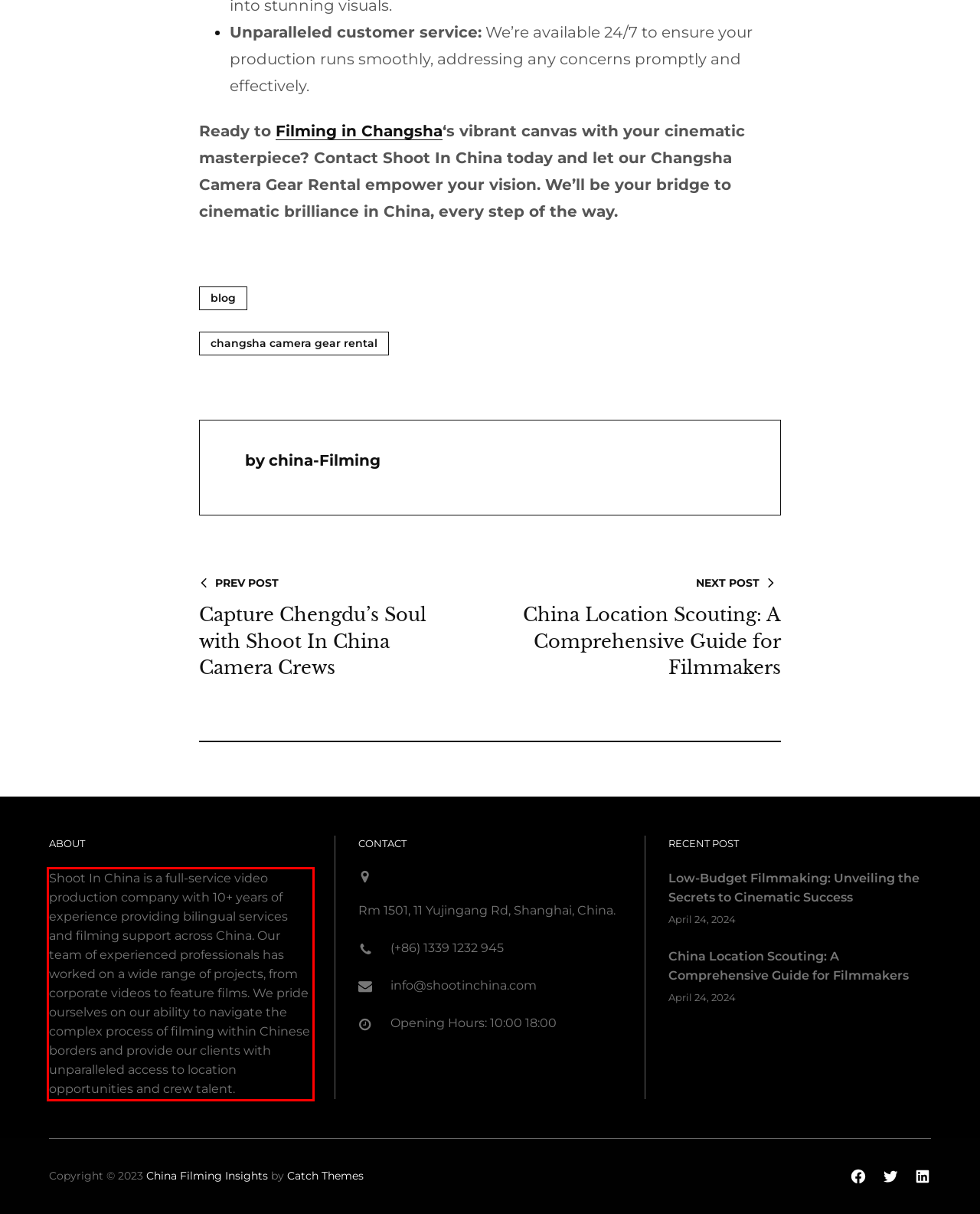Within the screenshot of the webpage, there is a red rectangle. Please recognize and generate the text content inside this red bounding box.

Shoot In China is a full-service video production company with 10+ years of experience providing bilingual services and filming support across China. Our team of experienced professionals has worked on a wide range of projects, from corporate videos to feature films. We pride ourselves on our ability to navigate the complex process of filming within Chinese borders and provide our clients with unparalleled access to location opportunities and crew talent.